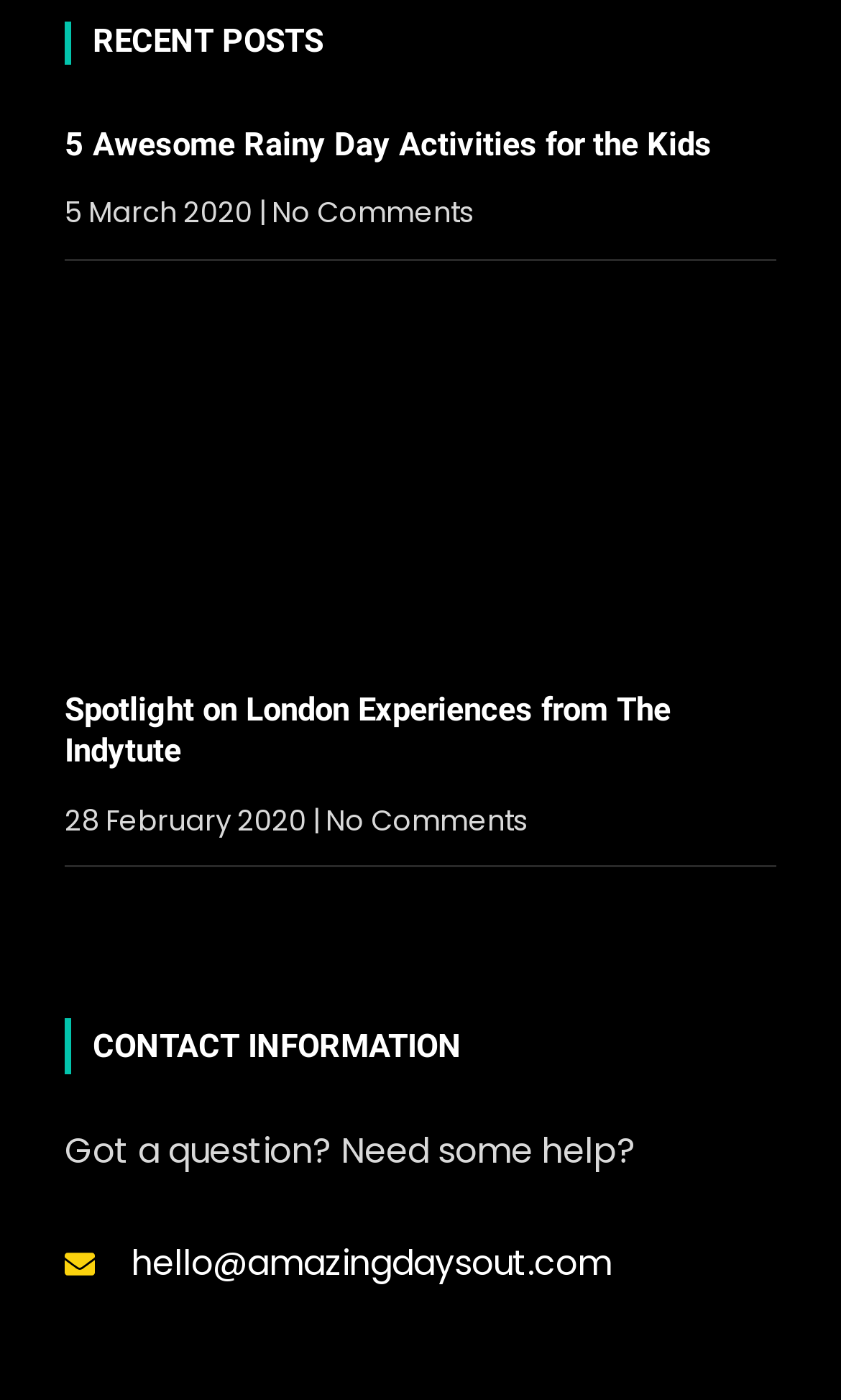Locate the bounding box of the UI element described by: "hello@amazingdaysout.com" in the given webpage screenshot.

[0.077, 0.881, 0.923, 0.926]